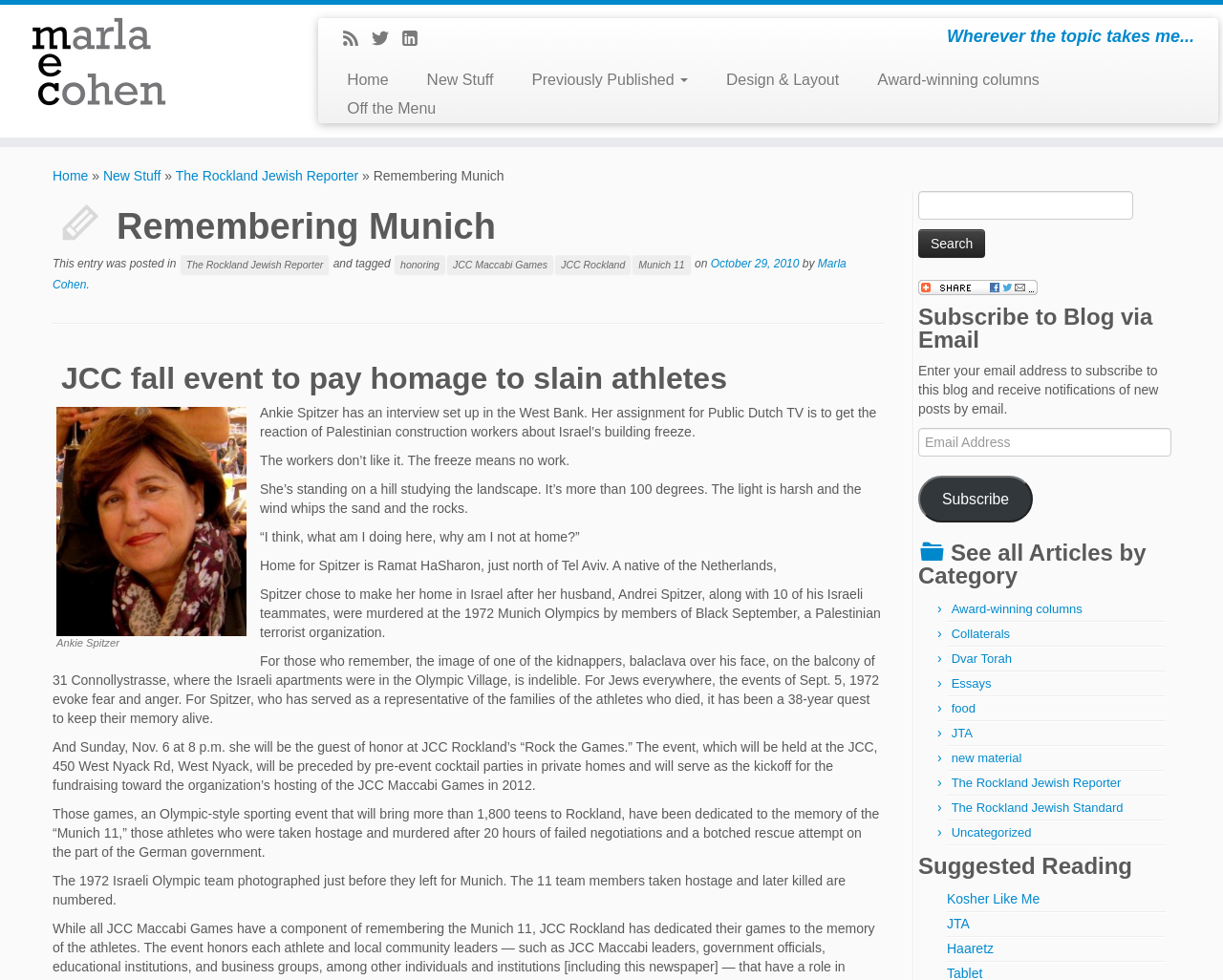Determine the bounding box coordinates of the element's region needed to click to follow the instruction: "Click on 'Home'". Provide these coordinates as four float numbers between 0 and 1, formatted as [left, top, right, bottom].

[0.268, 0.067, 0.333, 0.096]